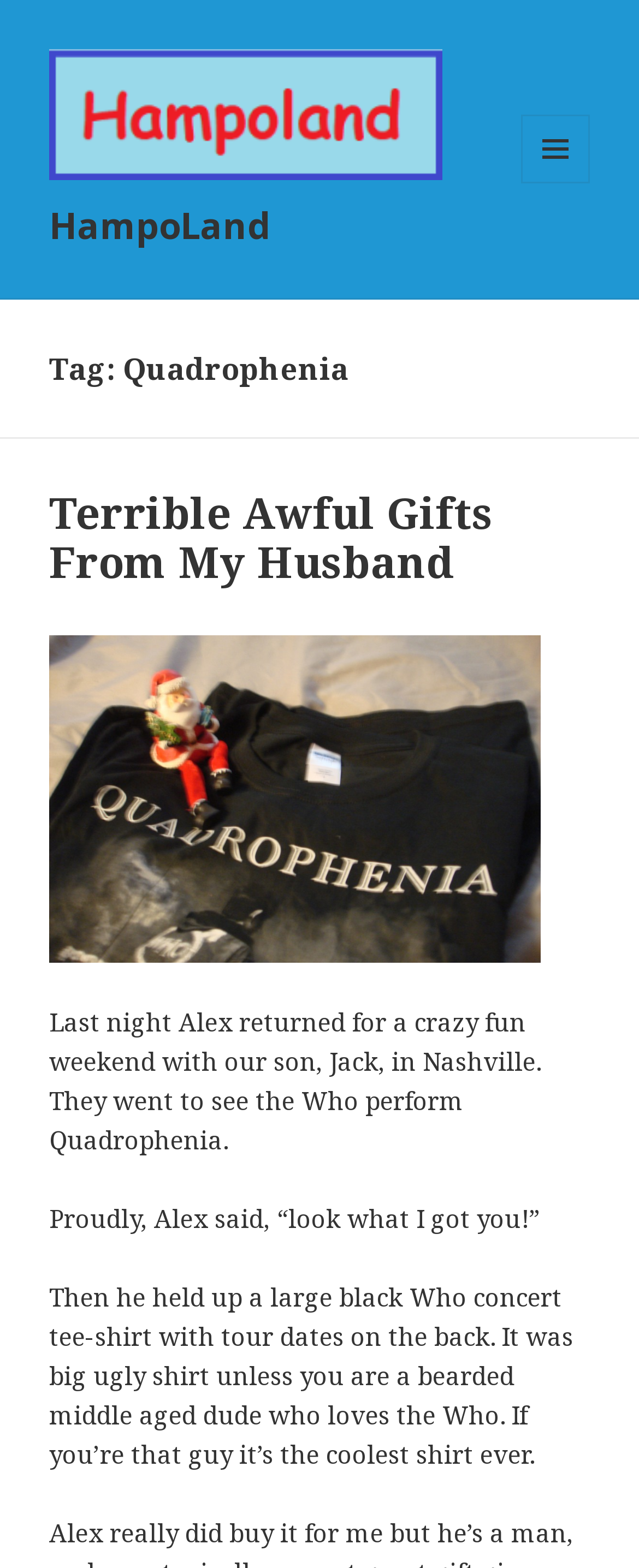Give an in-depth explanation of the webpage layout and content.

The webpage is about Quadrophenia, a topic related to the Who, a British rock band. At the top left, there is a HampoLand logo, which is an image with a link to HampoLand. Next to it, there is another link to HampoLand. On the top right, there is a button with a menu and widgets icon.

Below the top section, there is a header area that spans the entire width of the page. It contains a heading that reads "Tag: Quadrophenia" on the left, and another heading that reads "Terrible Awful Gifts From My Husband" below it. The latter heading has a link to the same title.

To the right of the "Terrible Awful Gifts From My Husband" heading, there is an image. Below the image, there are three blocks of text. The first block describes a fun weekend with Alex and their son, Jack, in Nashville, where they went to see the Who perform Quadrophenia. The second block mentions Alex proudly showing off a gift. The third block describes the gift, a large black Who concert tee-shirt with tour dates on the back, which is considered cool only for a specific type of person.

Overall, the webpage appears to be a personal blog post about a gift related to the Who's Quadrophenia.